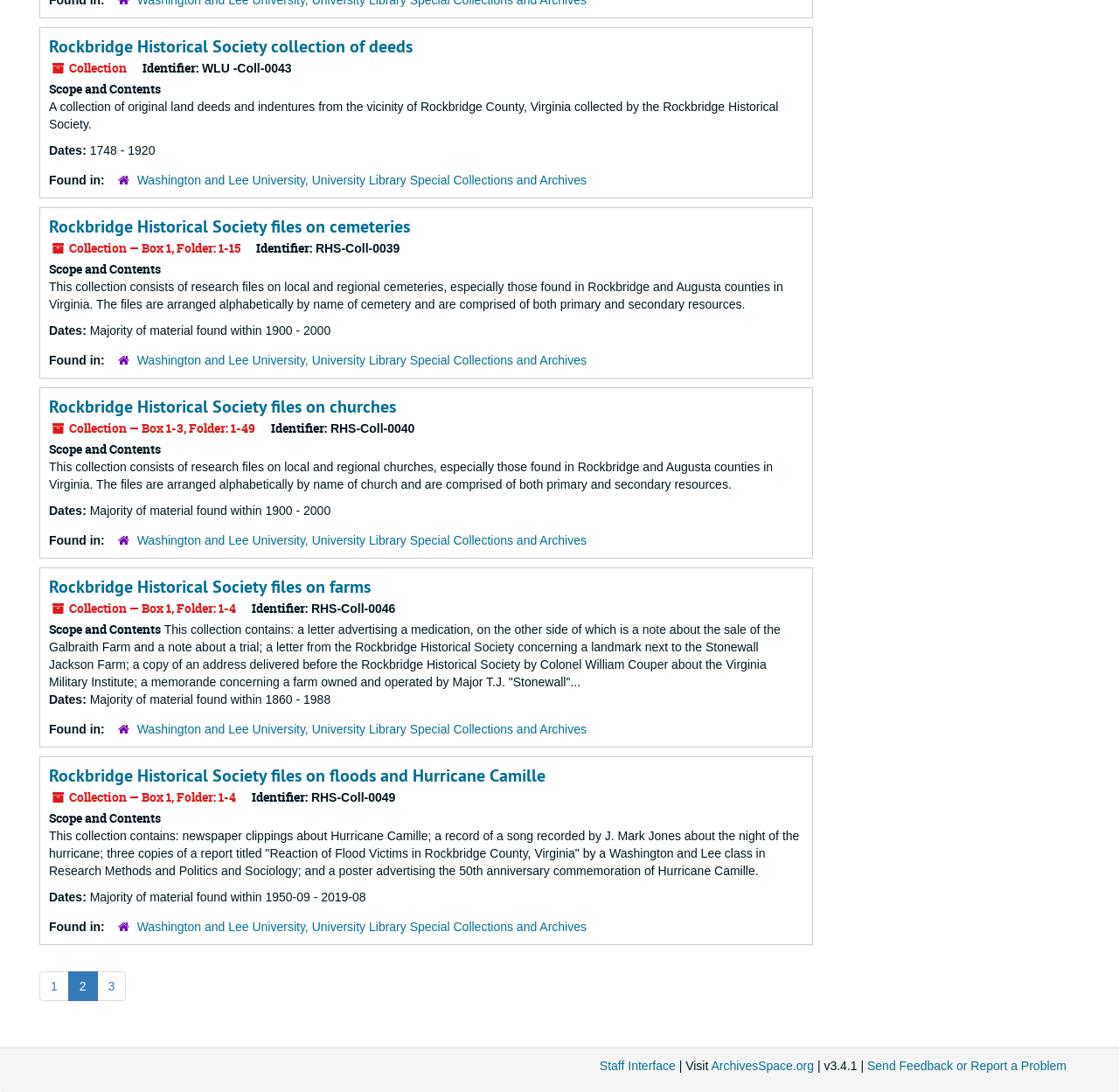Based on the element description: "Staff Interface", identify the bounding box coordinates for this UI element. The coordinates must be four float numbers between 0 and 1, listed as [left, top, right, bottom].

[0.536, 0.969, 0.604, 0.982]